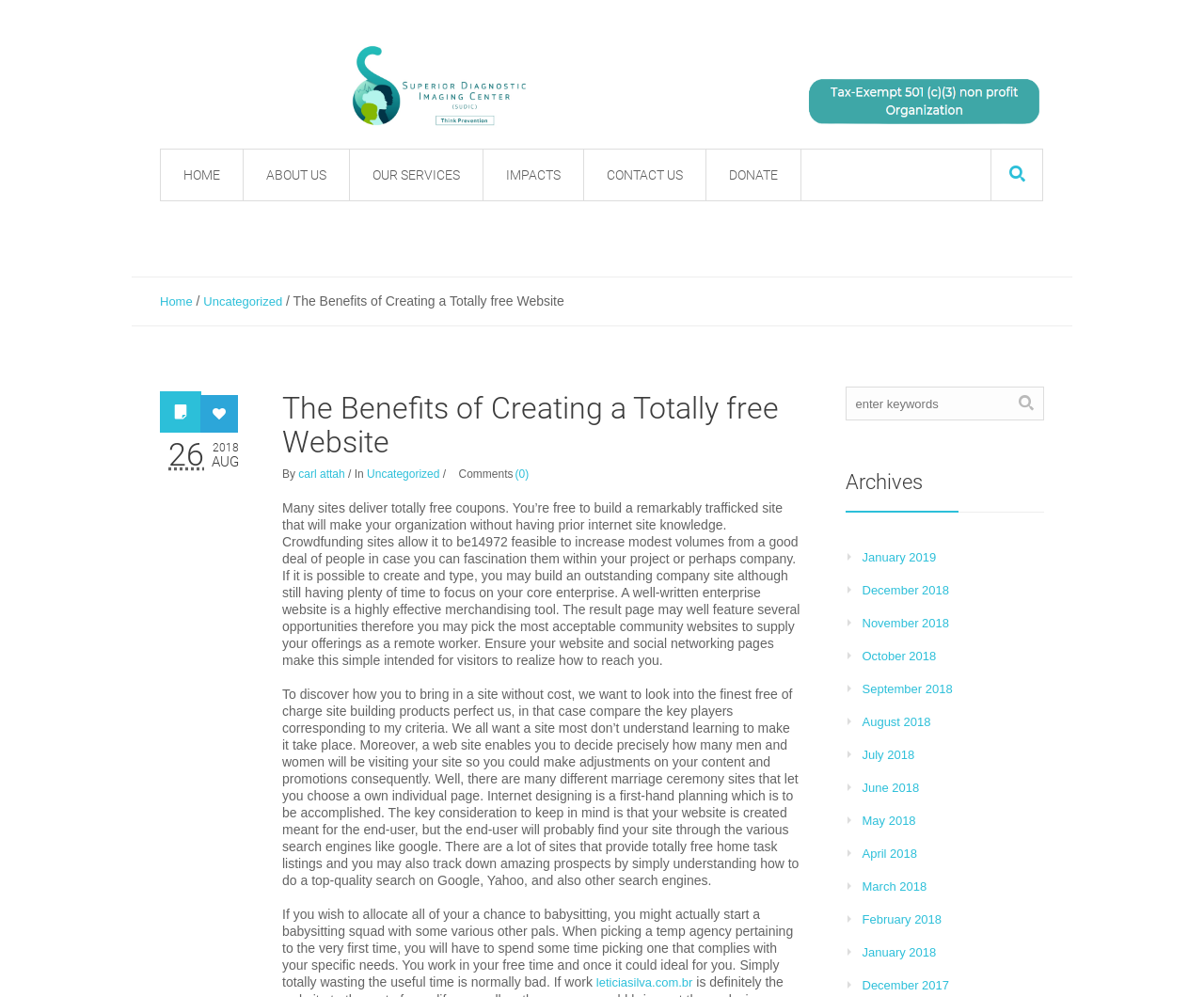How many navigation links are there in the top menu?
Answer the question based on the image using a single word or a brief phrase.

6